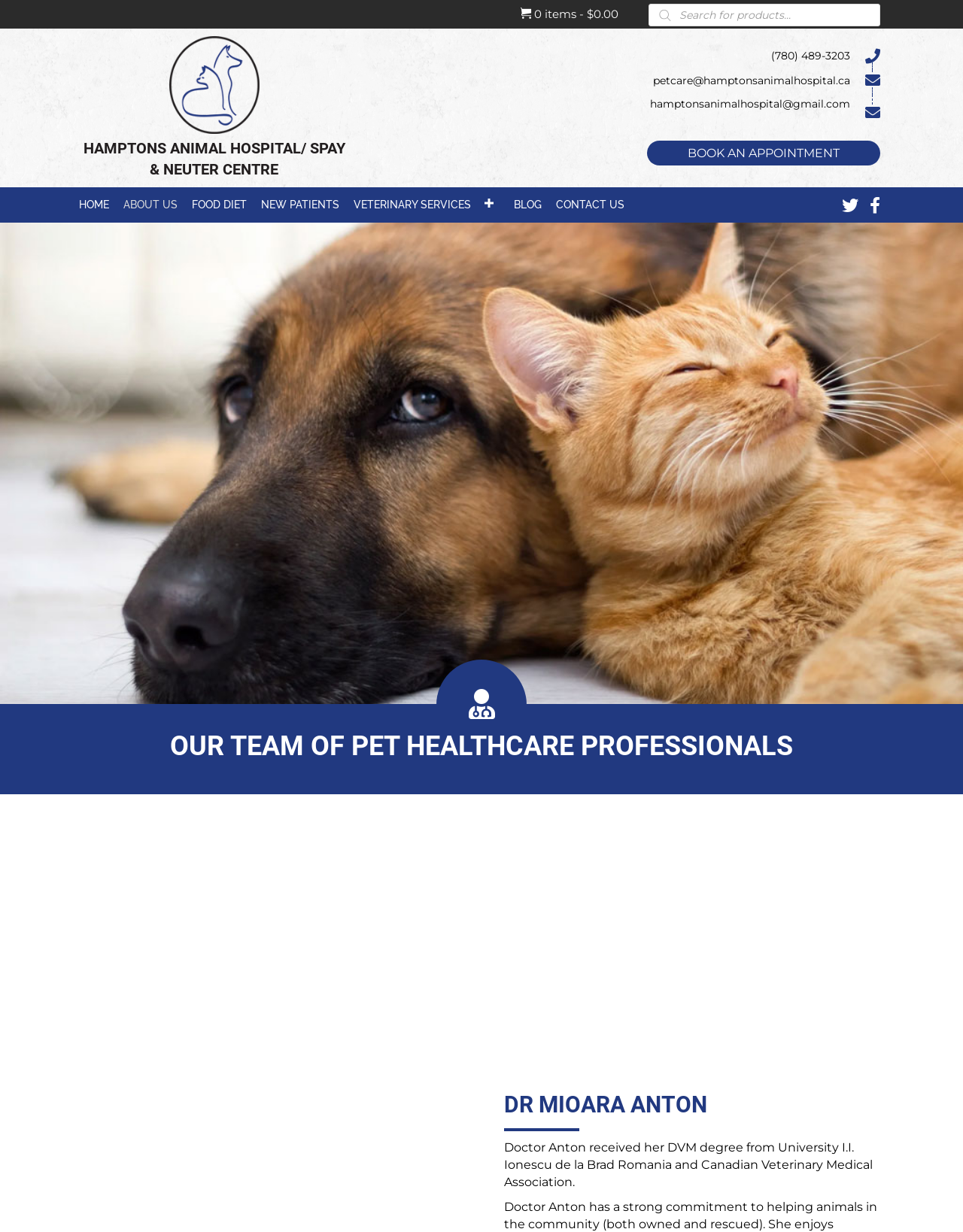How can someone contact the hospital?
Give a single word or phrase answer based on the content of the image.

By phone or email